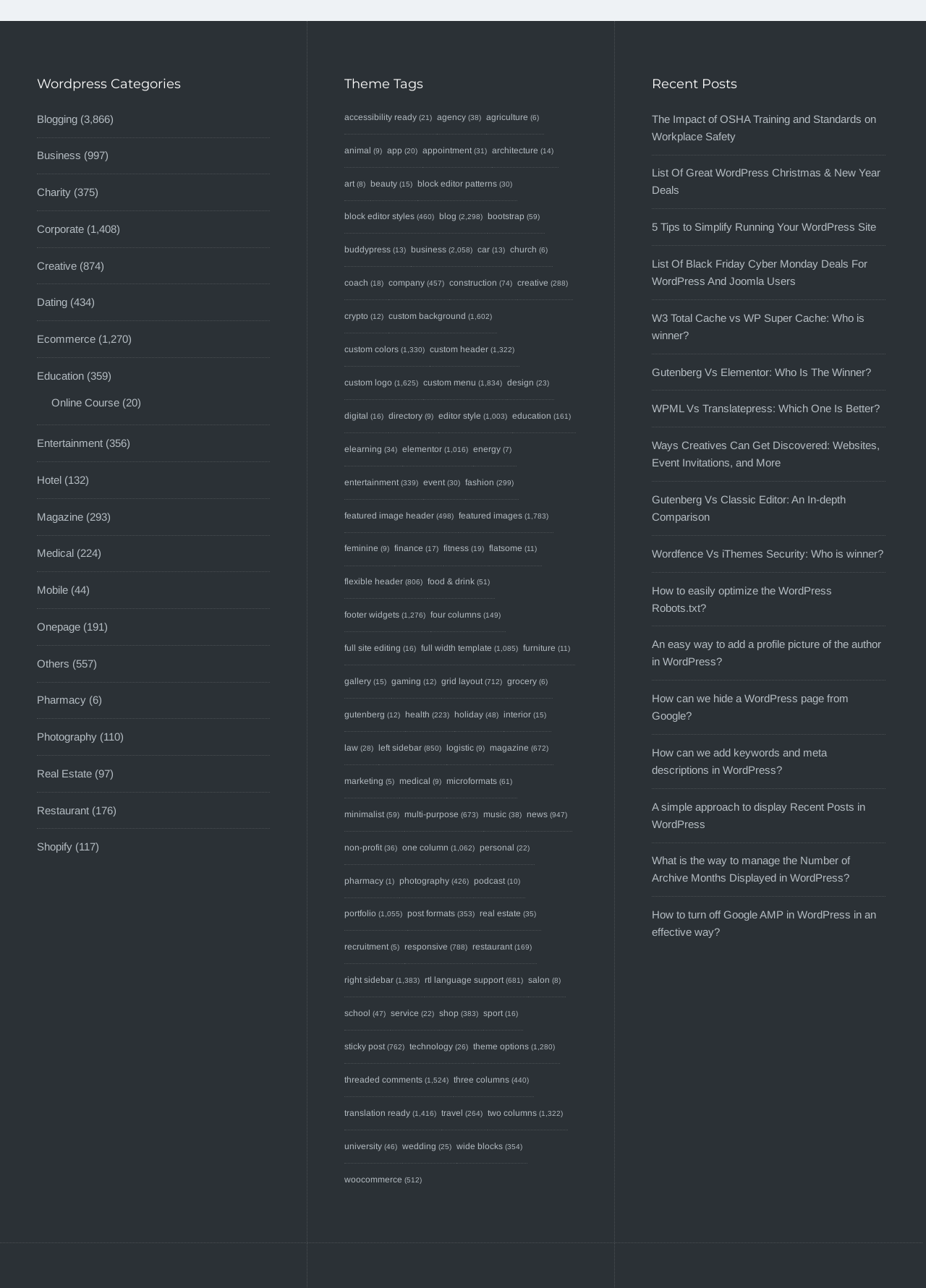Show the bounding box coordinates of the element that should be clicked to complete the task: "Learn more about Stoltmann Law Offices".

None